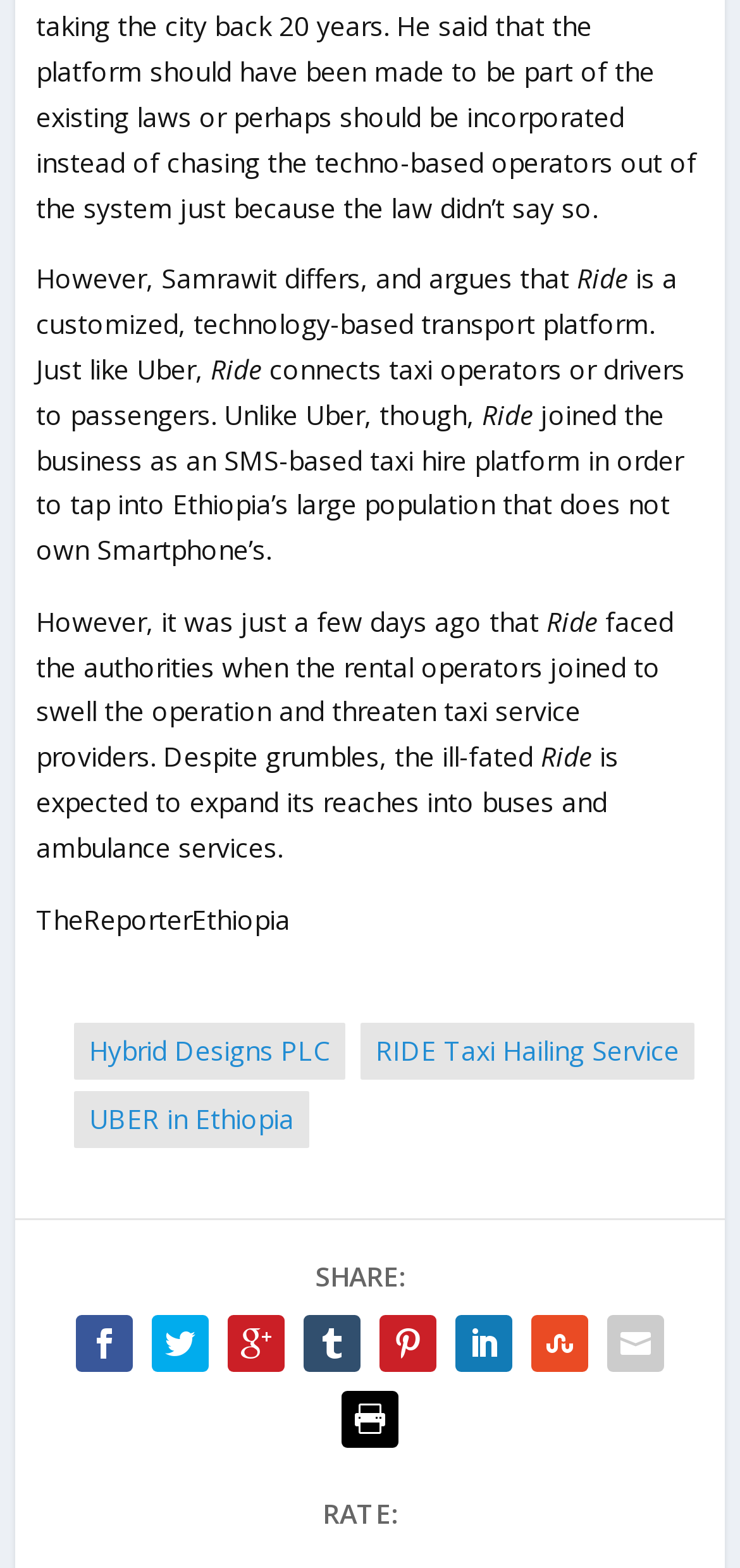Please provide a comprehensive response to the question based on the details in the image: What is the name of the news organization?

The answer can be found in the StaticText element with OCR text 'TheReporterEthiopia' at coordinates [0.049, 0.574, 0.392, 0.597].